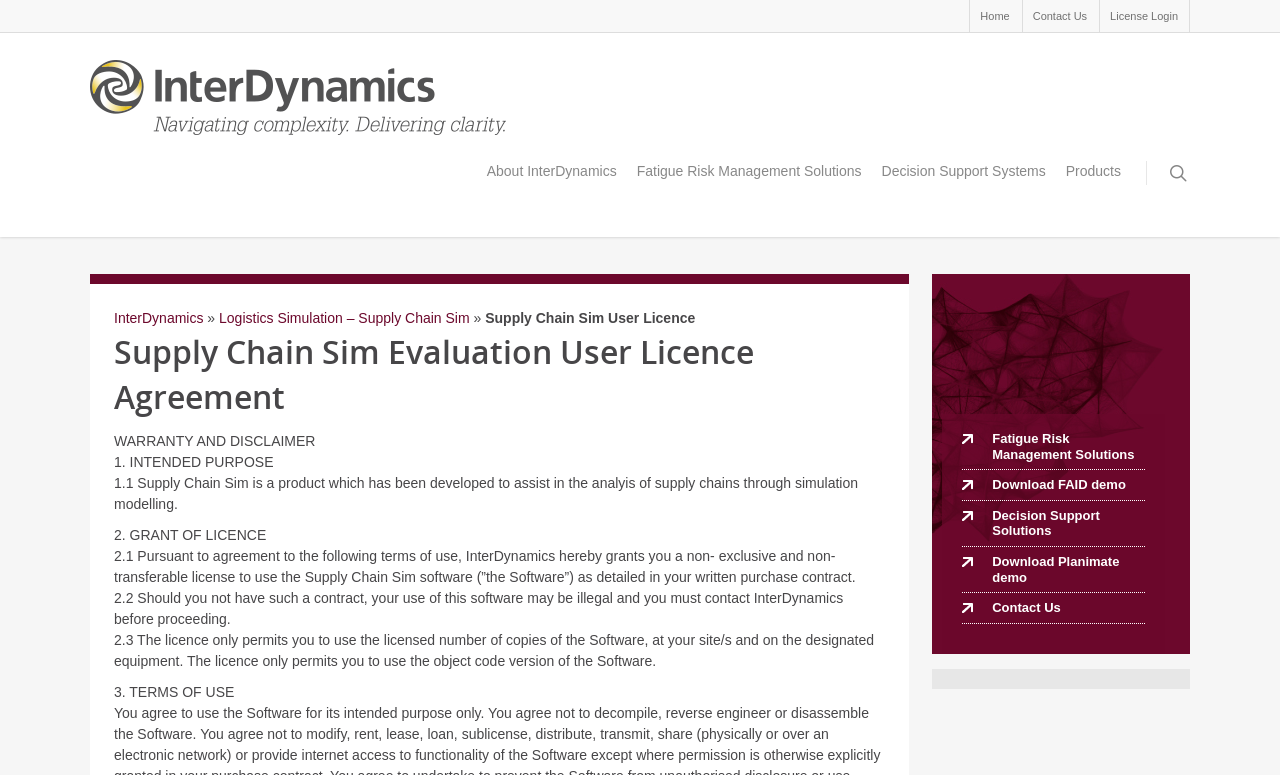Determine the bounding box coordinates for the UI element described. Format the coordinates as (top-left x, top-left y, bottom-right x, bottom-right y) and ensure all values are between 0 and 1. Element description: Contact Us

[0.798, 0.0, 0.857, 0.043]